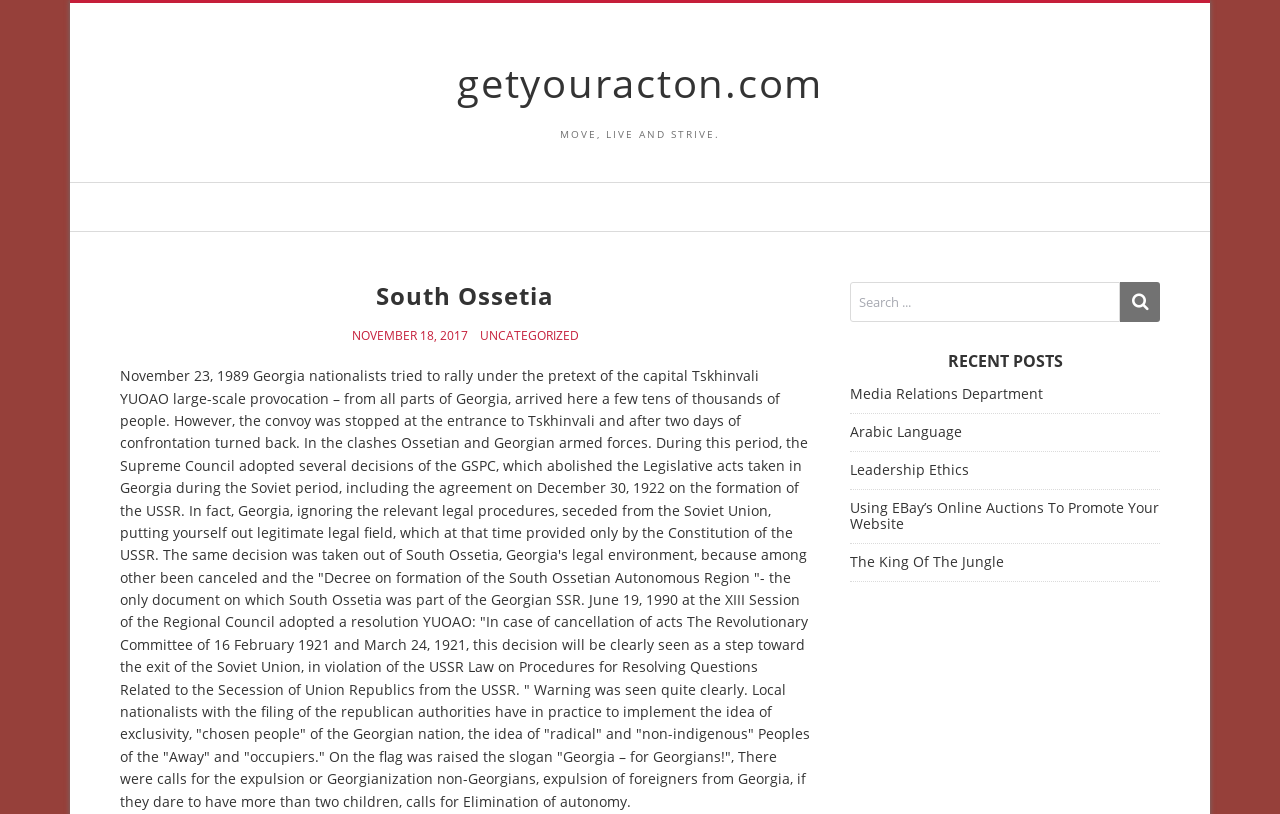Predict the bounding box of the UI element that fits this description: "The King Of The Jungle".

[0.664, 0.678, 0.784, 0.702]